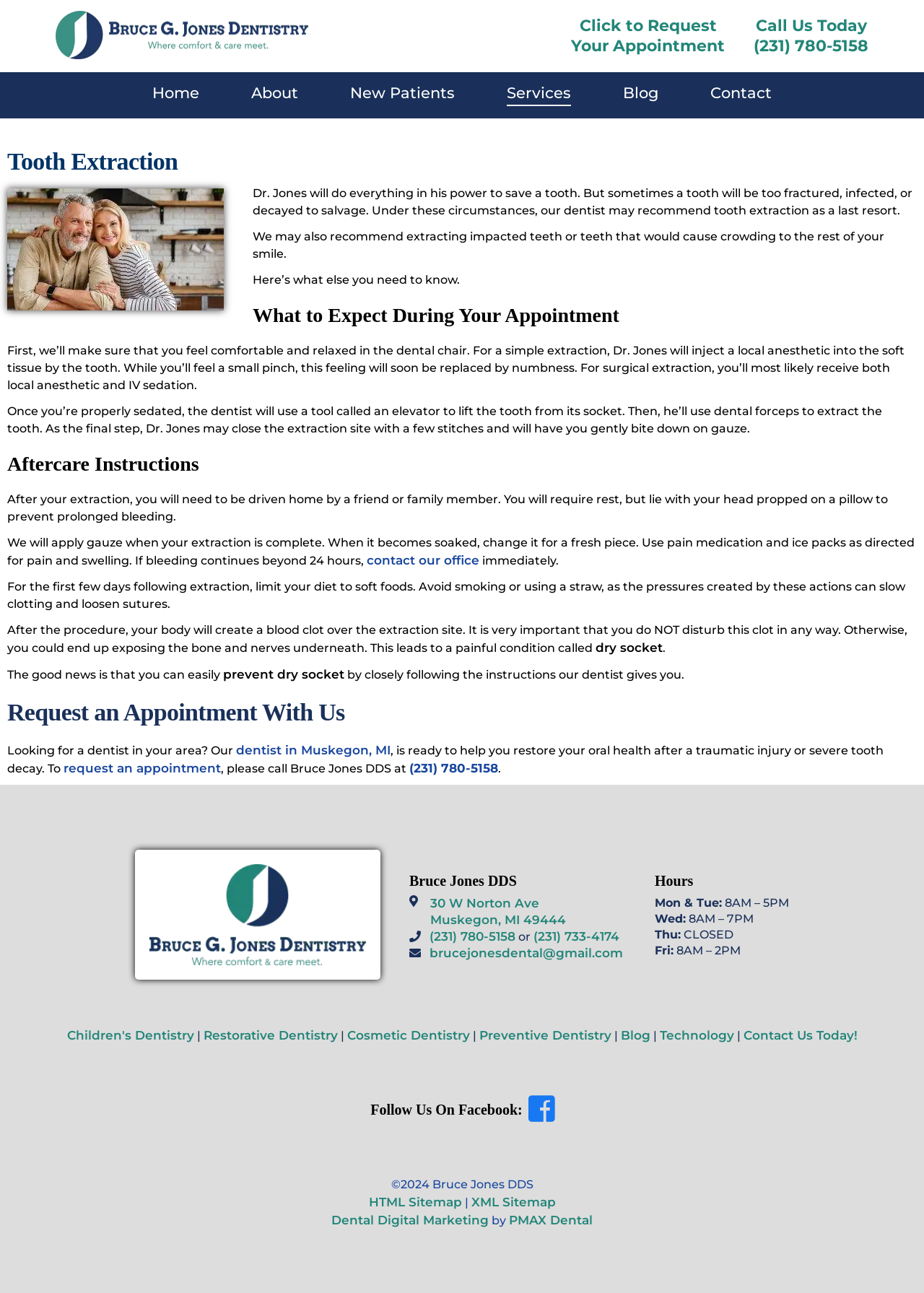Please provide the bounding box coordinate of the region that matches the element description: New Patients. Coordinates should be in the format (top-left x, top-left y, bottom-right x, bottom-right y) and all values should be between 0 and 1.

[0.352, 0.072, 0.519, 0.089]